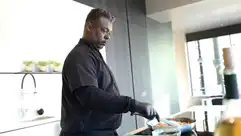What type of kitchen is depicted?
Using the image as a reference, answer the question with a short word or phrase.

Modern Italian